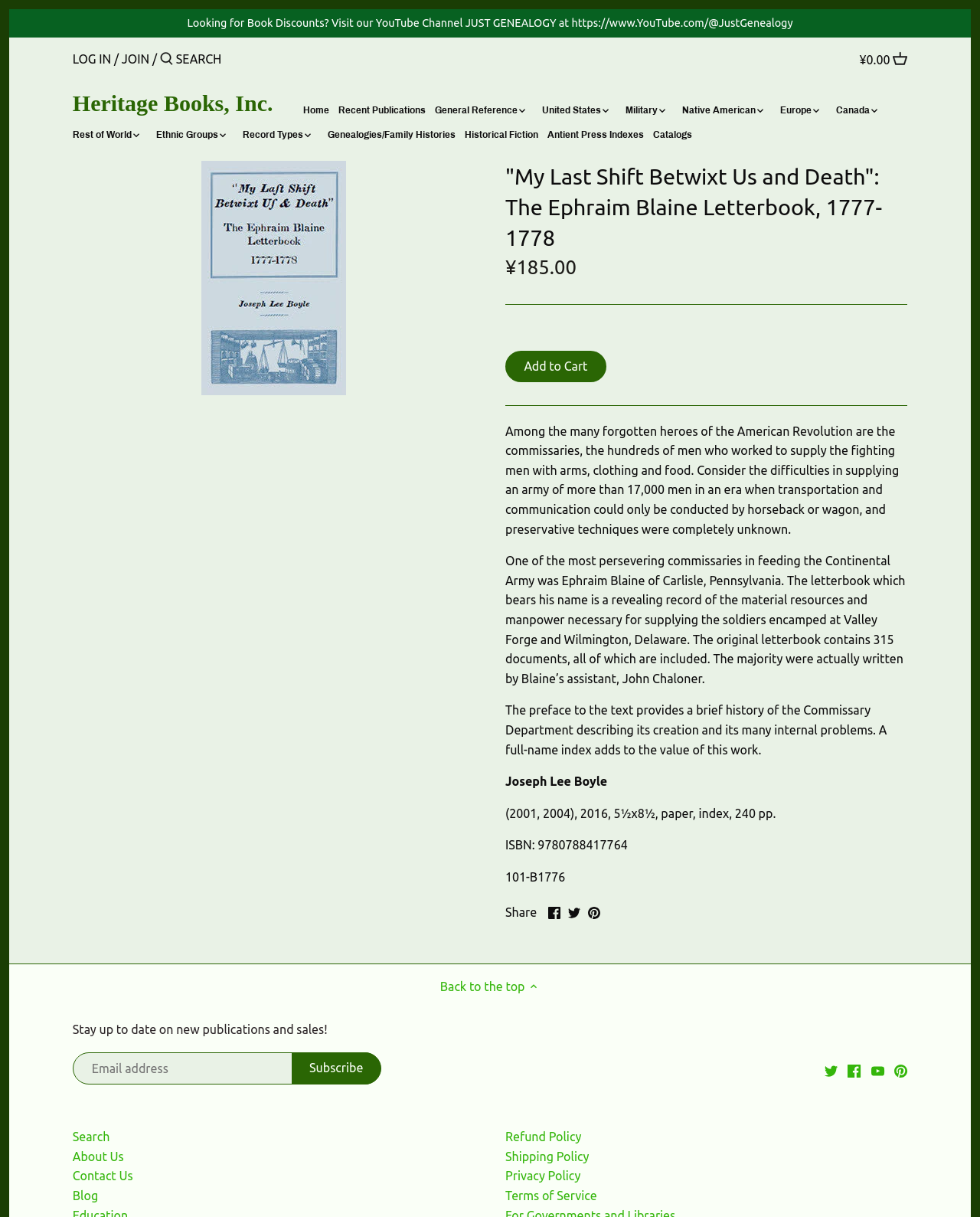Determine the bounding box coordinates of the clickable element to complete this instruction: "Subscribe to the newsletter". Provide the coordinates in the format of four float numbers between 0 and 1, [left, top, right, bottom].

[0.297, 0.864, 0.389, 0.891]